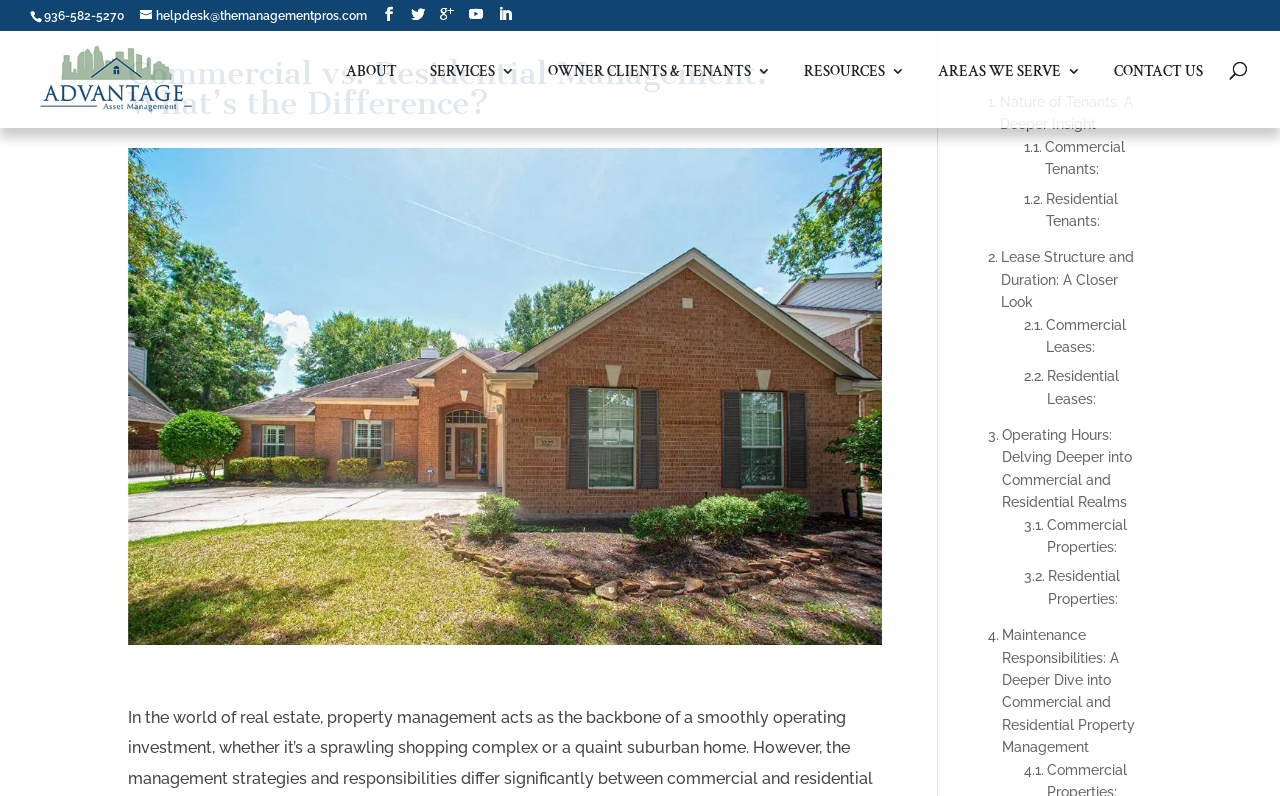Look at the image and write a detailed answer to the question: 
What is the main topic of the webpage?

I analyzed the headings and content on the webpage and determined that the main topic is the difference between commercial and residential management, specifically in the context of property management.